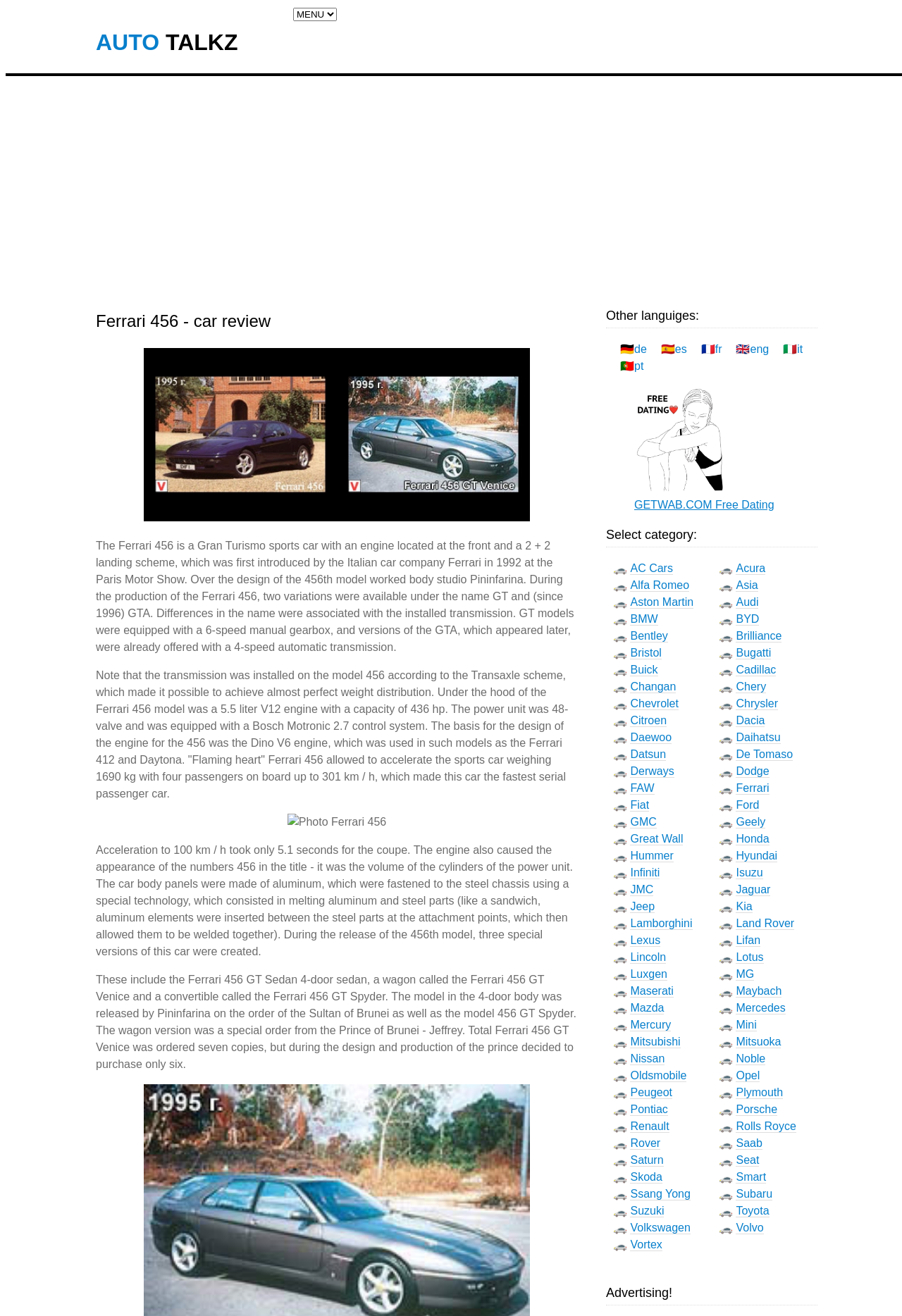What is the name of the car model? Observe the screenshot and provide a one-word or short phrase answer.

Ferrari 456